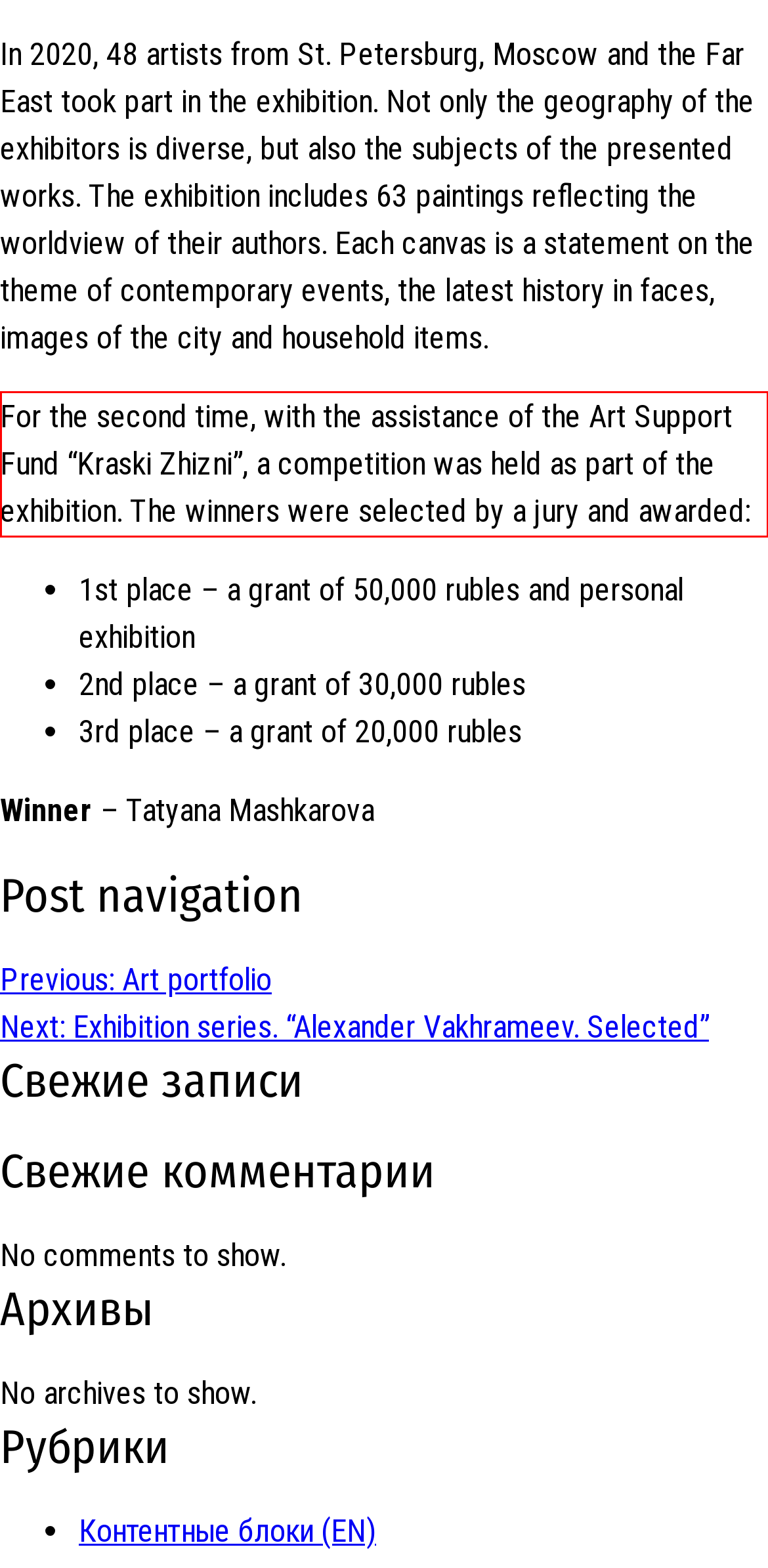There is a screenshot of a webpage with a red bounding box around a UI element. Please use OCR to extract the text within the red bounding box.

For the second time, with the assistance of the Art Support Fund “Kraski Zhizni”, a competition was held as part of the exhibition. The winners were selected by a jury and awarded: